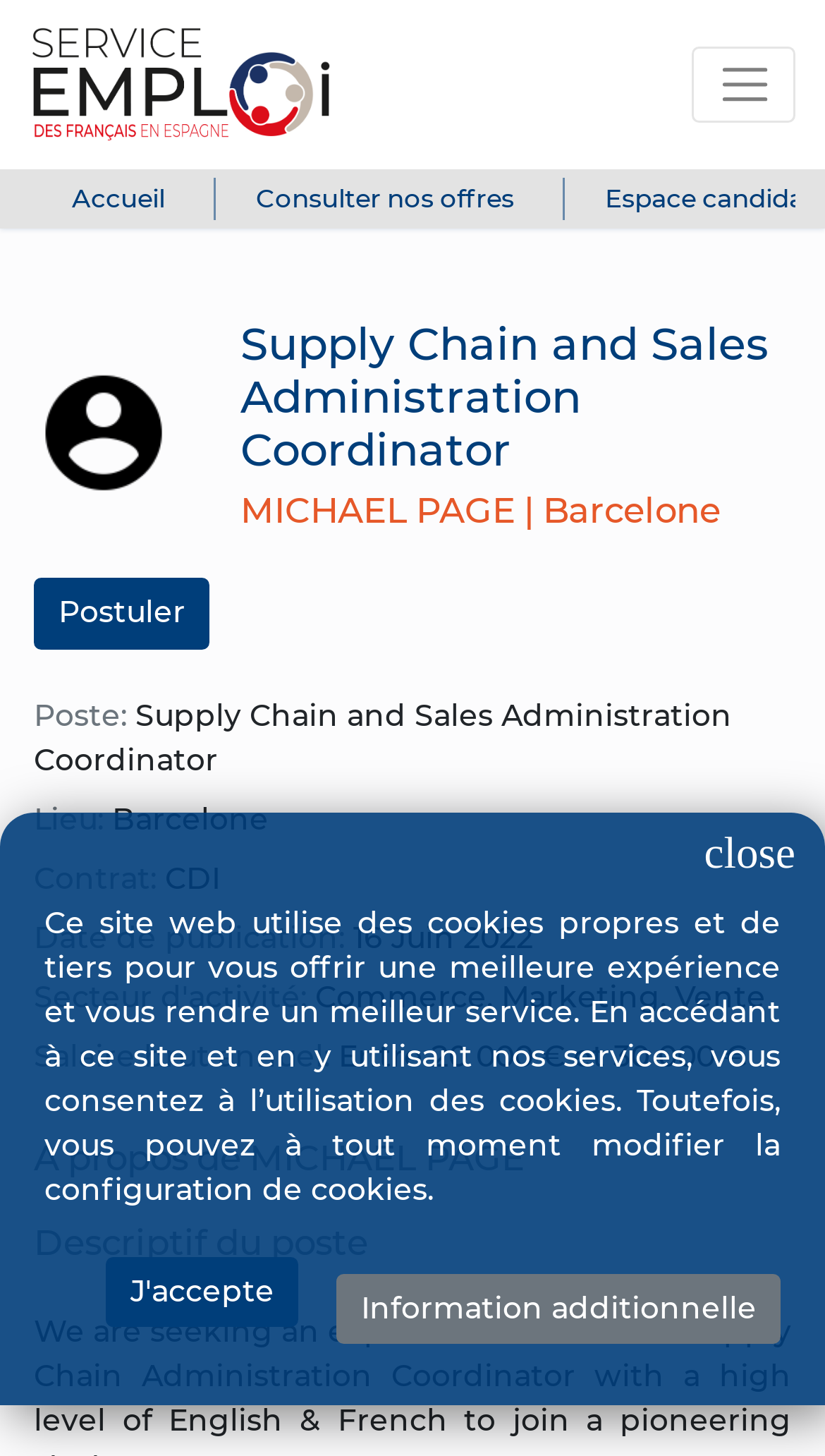Kindly determine the bounding box coordinates of the area that needs to be clicked to fulfill this instruction: "View job description".

[0.291, 0.218, 0.959, 0.327]